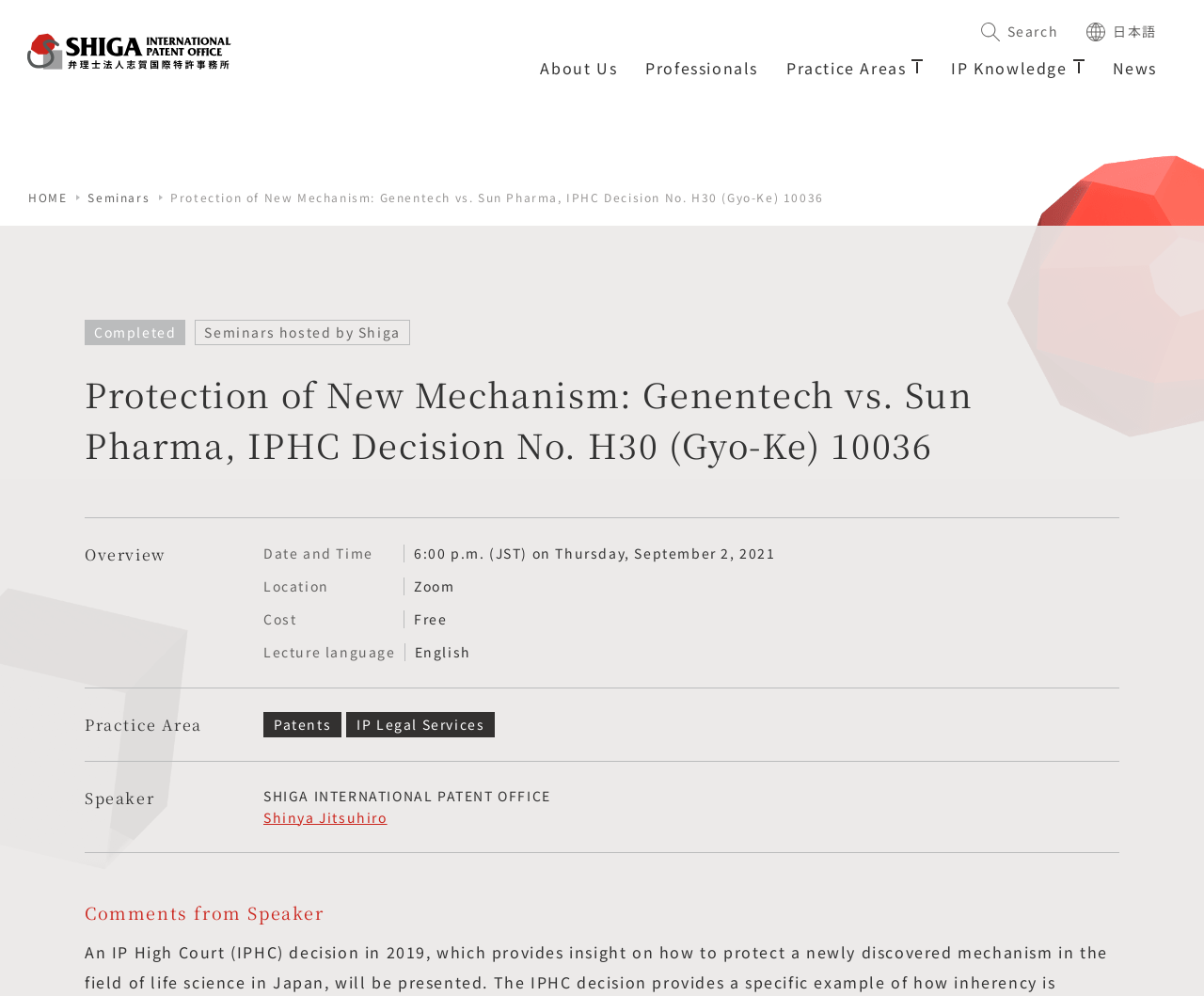Please find the bounding box coordinates (top-left x, top-left y, bottom-right x, bottom-right y) in the screenshot for the UI element described as follows: IP Knowledge

[0.79, 0.057, 0.9, 0.104]